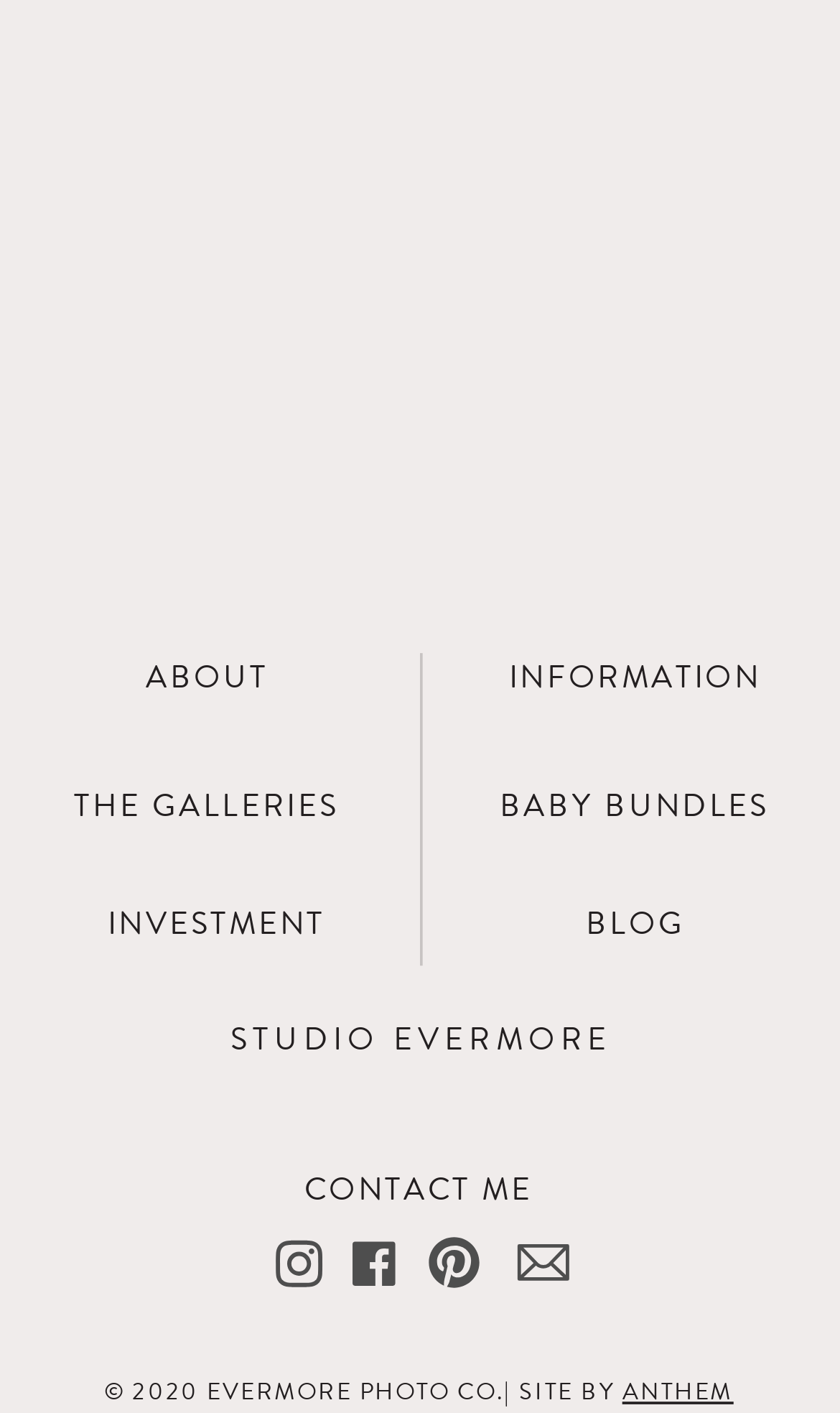Provide a one-word or brief phrase answer to the question:
What is the copyright year?

2020